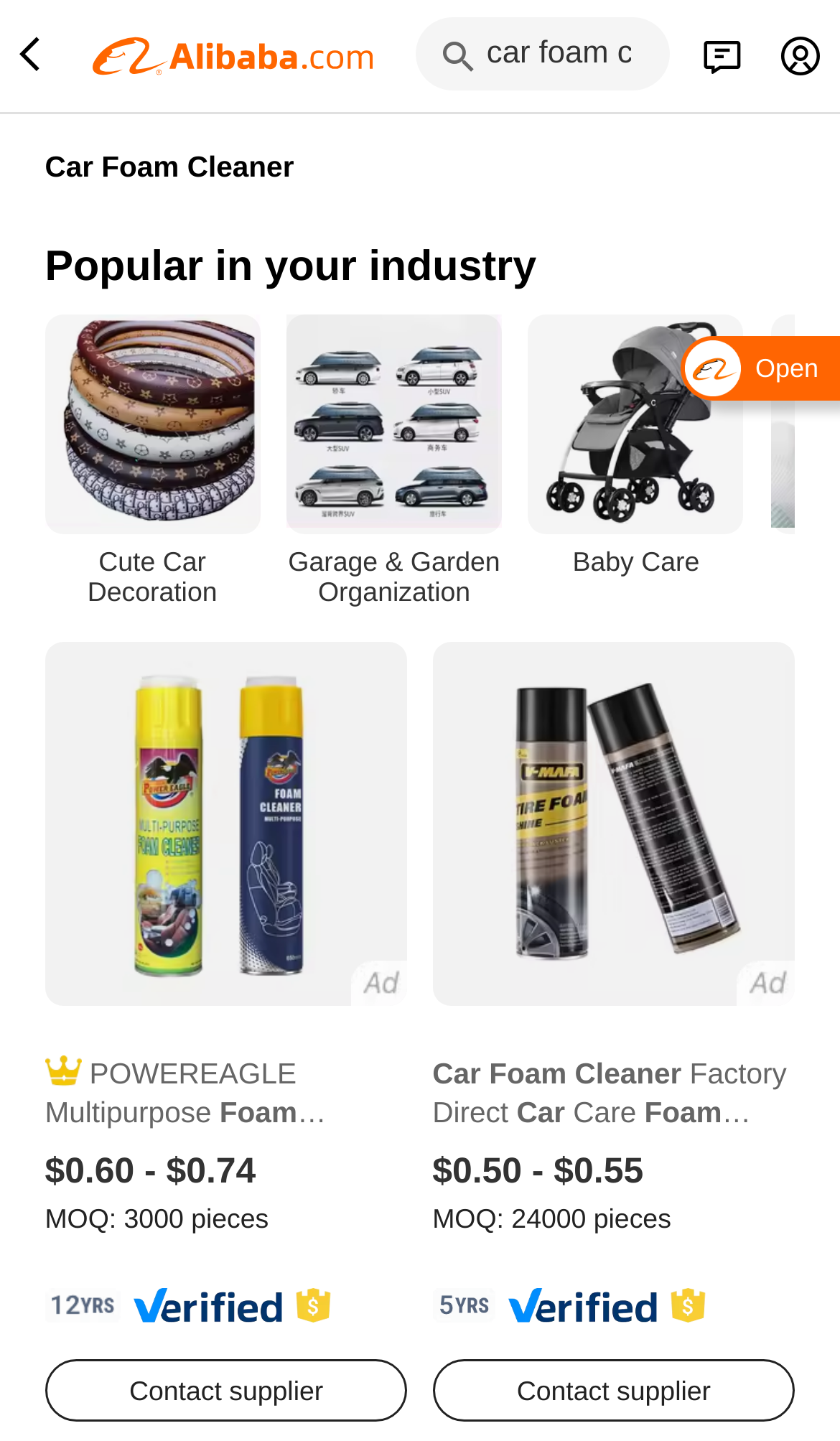Please determine the bounding box coordinates for the UI element described here. Use the format (top-left x, top-left y, bottom-right x, bottom-right y) with values bounded between 0 and 1: Cute Car Decoration

[0.053, 0.218, 0.309, 0.421]